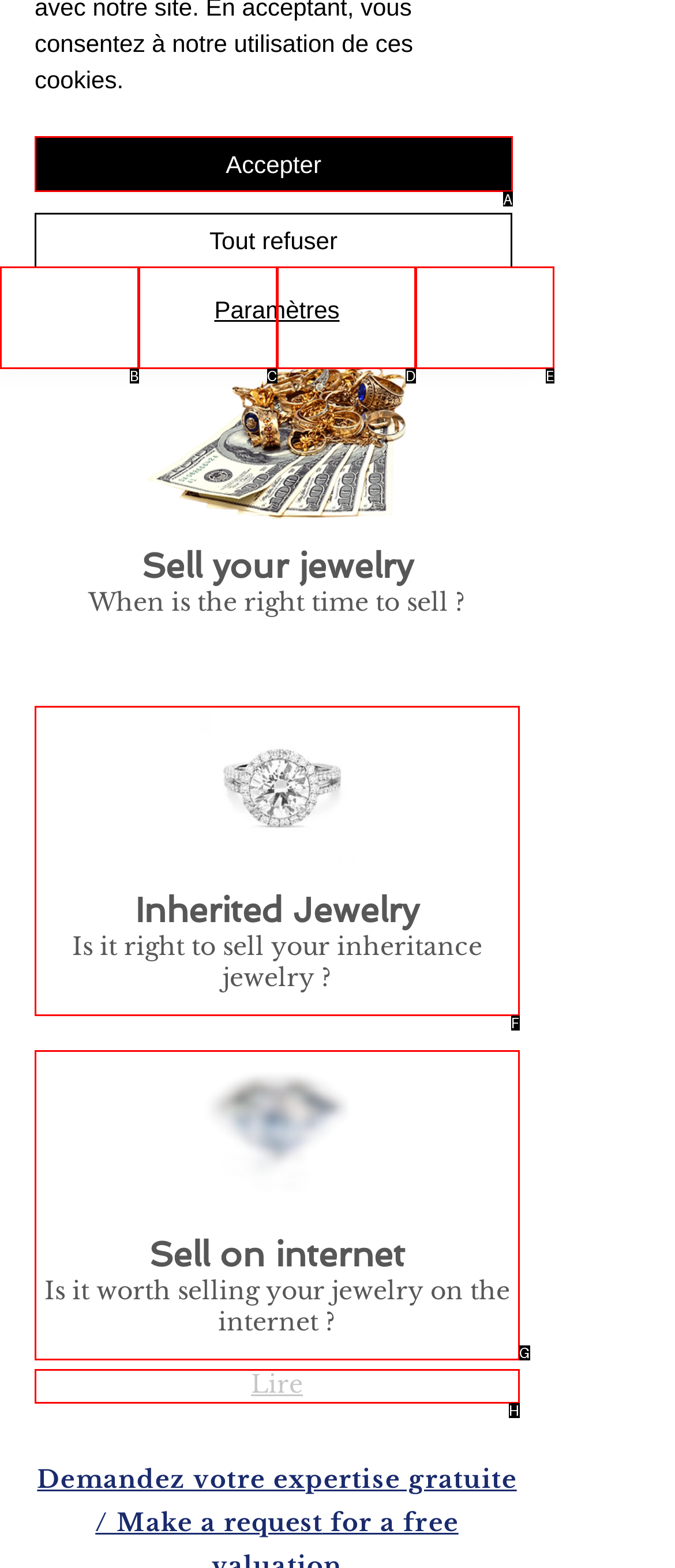Match the HTML element to the description: Email. Respond with the letter of the correct option directly.

C